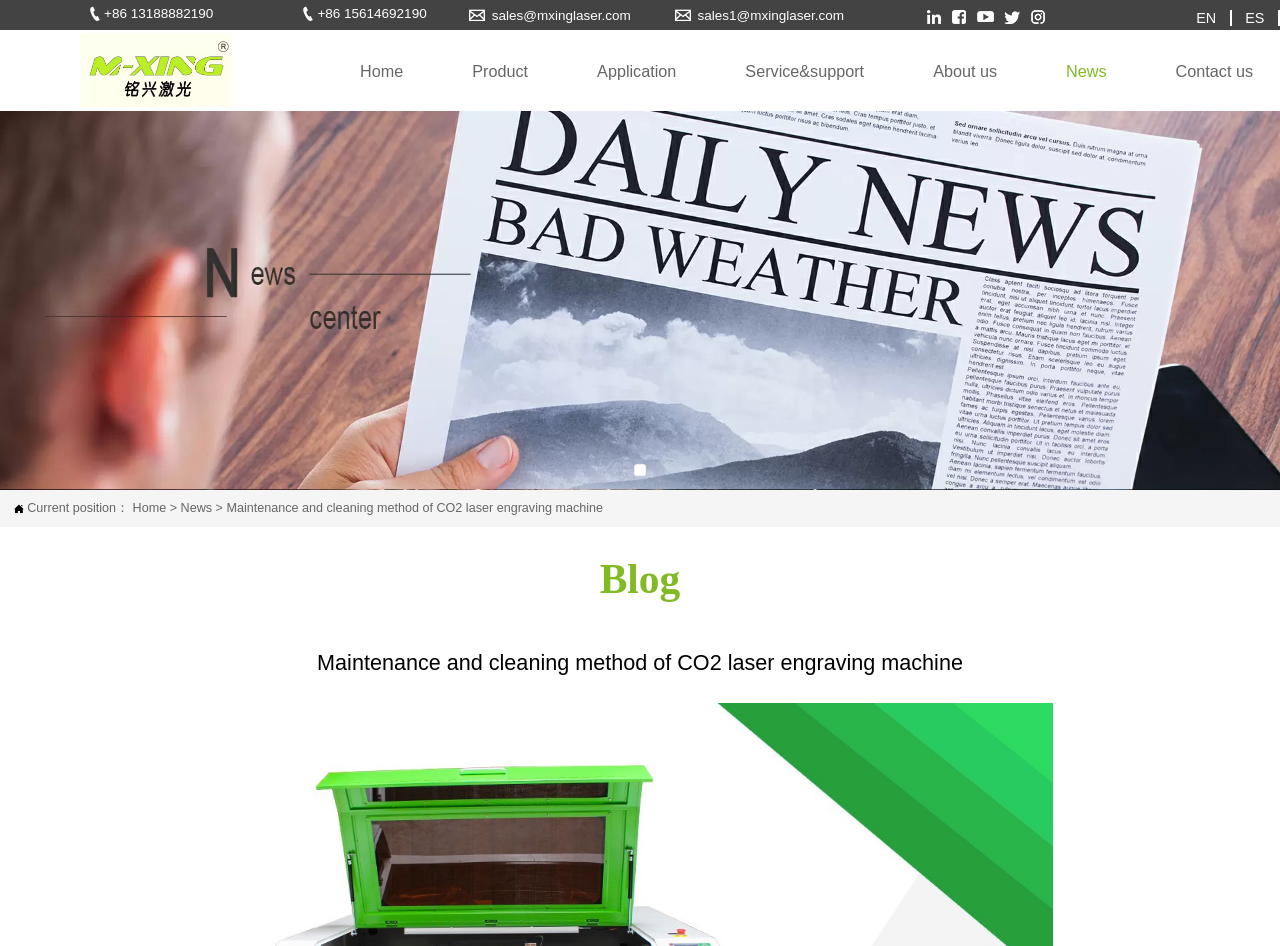Provide a thorough description of this webpage.

This webpage is about the maintenance and cleaning method of CO2 laser engraving machines. At the top left corner, there are four links with phone numbers and email addresses. To the right of these links, there are five small images. Further to the right, there are two links for language selection, "EN" and "ES". 

Below these elements, there is a navigation menu with links to "Home", "Product", "Application", "Service&support", "About us", "News", and "Contact us". 

On the left side of the page, there is a large image that spans almost the entire height of the page. Above this image, there is a smaller image. 

In the middle of the page, there is a title "Maintenance and cleaning method of CO2 laser engraving machine" which is also a link. Above this title, there is a breadcrumb navigation with links to "Home" and "News". 

At the bottom of the page, there is a section with a title "Blog".